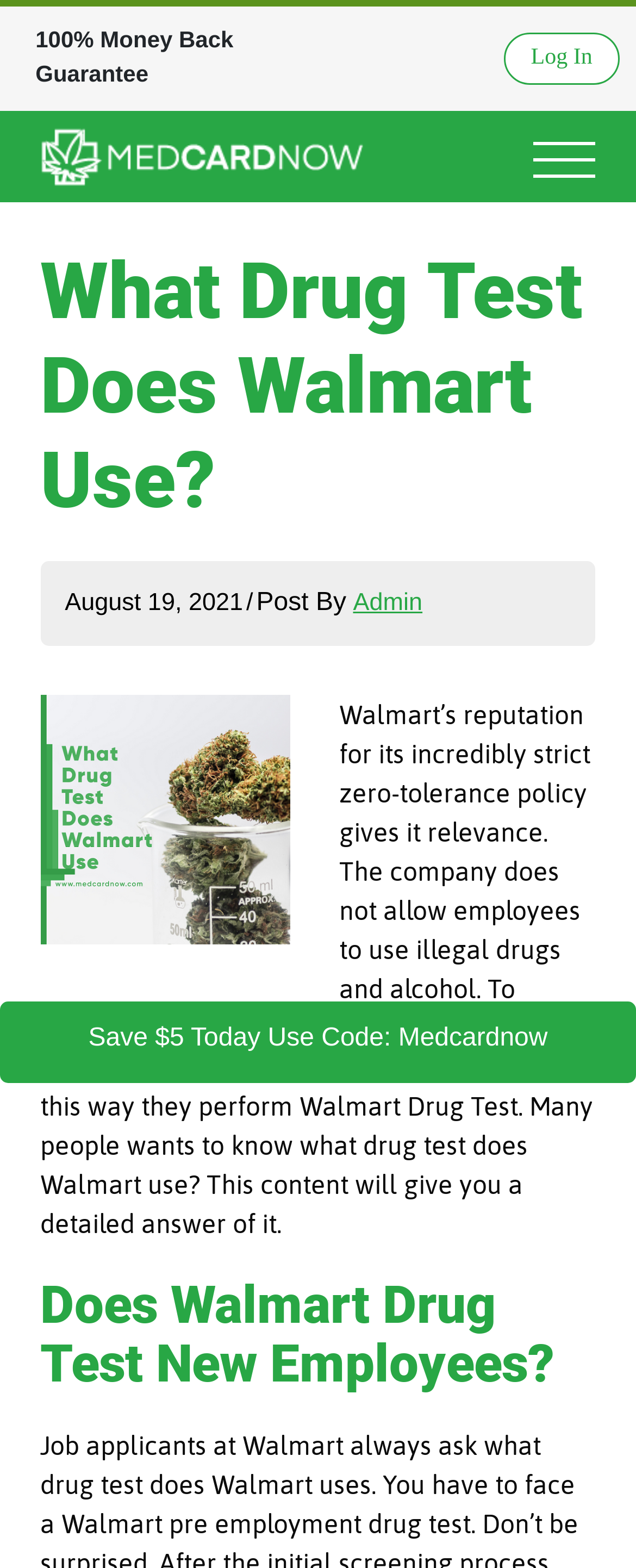What is the topic of the subheading on this webpage?
Offer a detailed and full explanation in response to the question.

The subheading is located near the bottom of the webpage and asks a question related to Walmart's drug testing policy. This suggests that the article will discuss whether Walmart drug tests new employees.